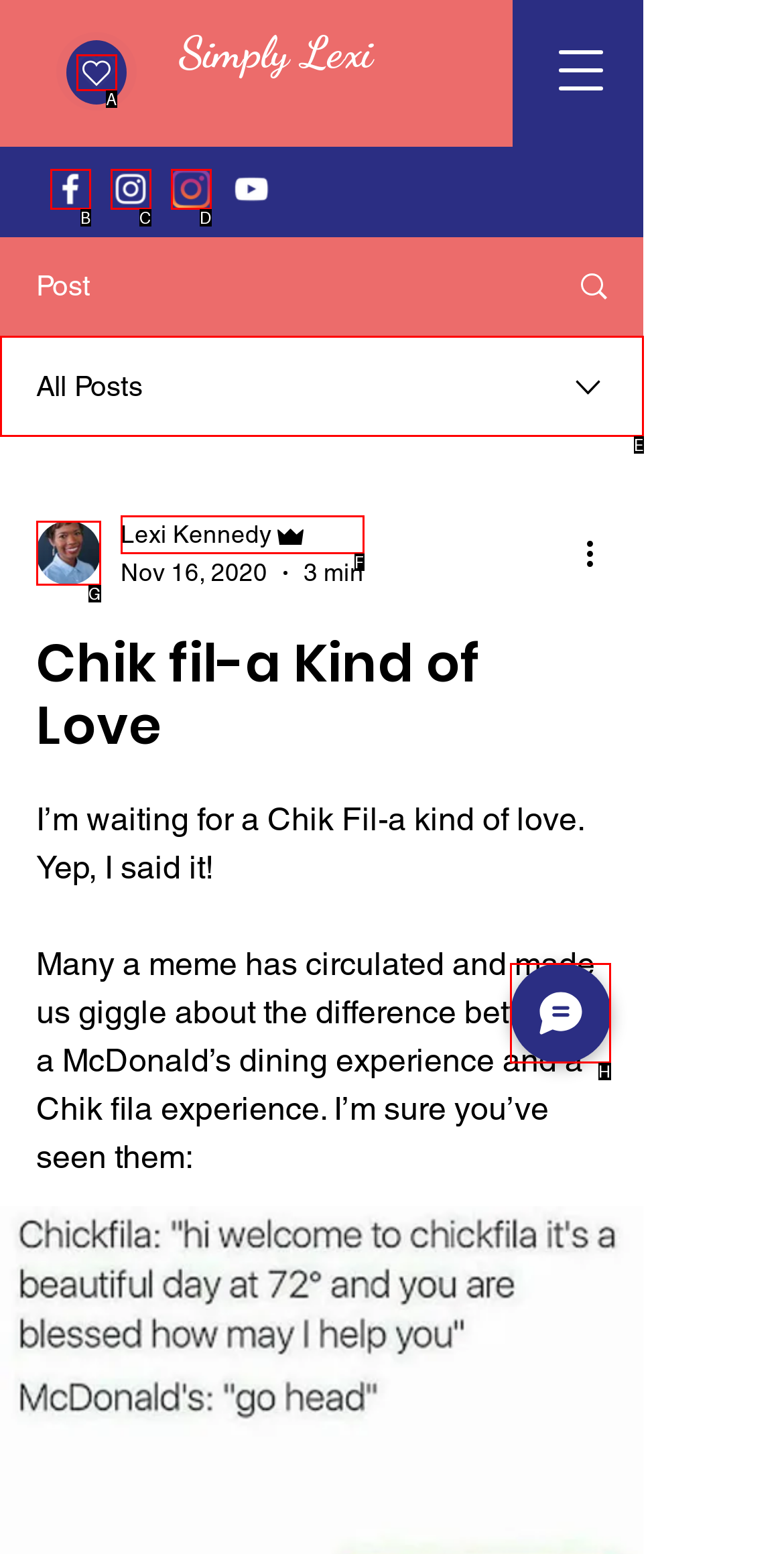Select the appropriate HTML element to click for the following task: Chat
Answer with the letter of the selected option from the given choices directly.

H